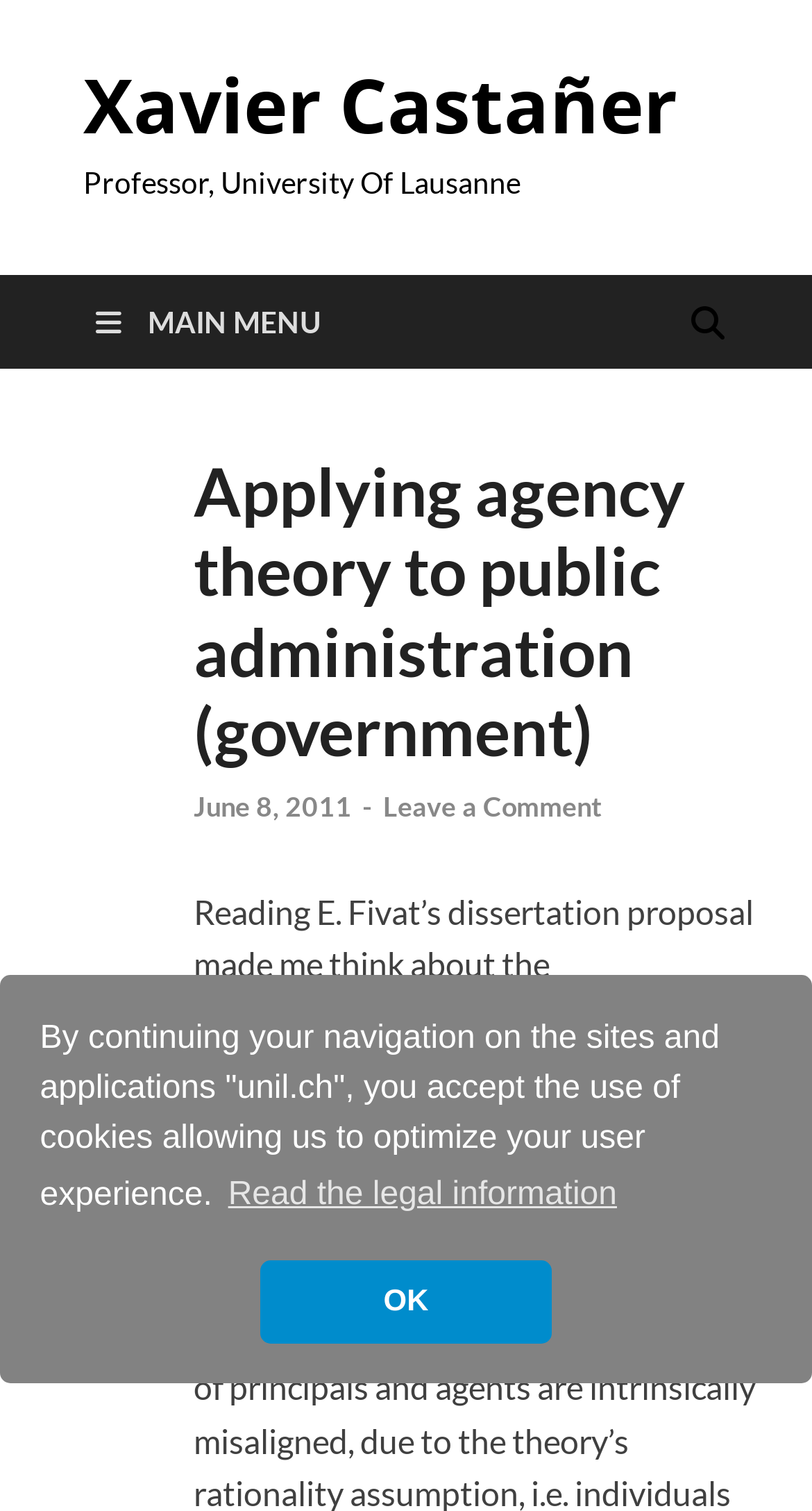Respond to the question below with a single word or phrase: What is the professor's name?

Xavier Castañer